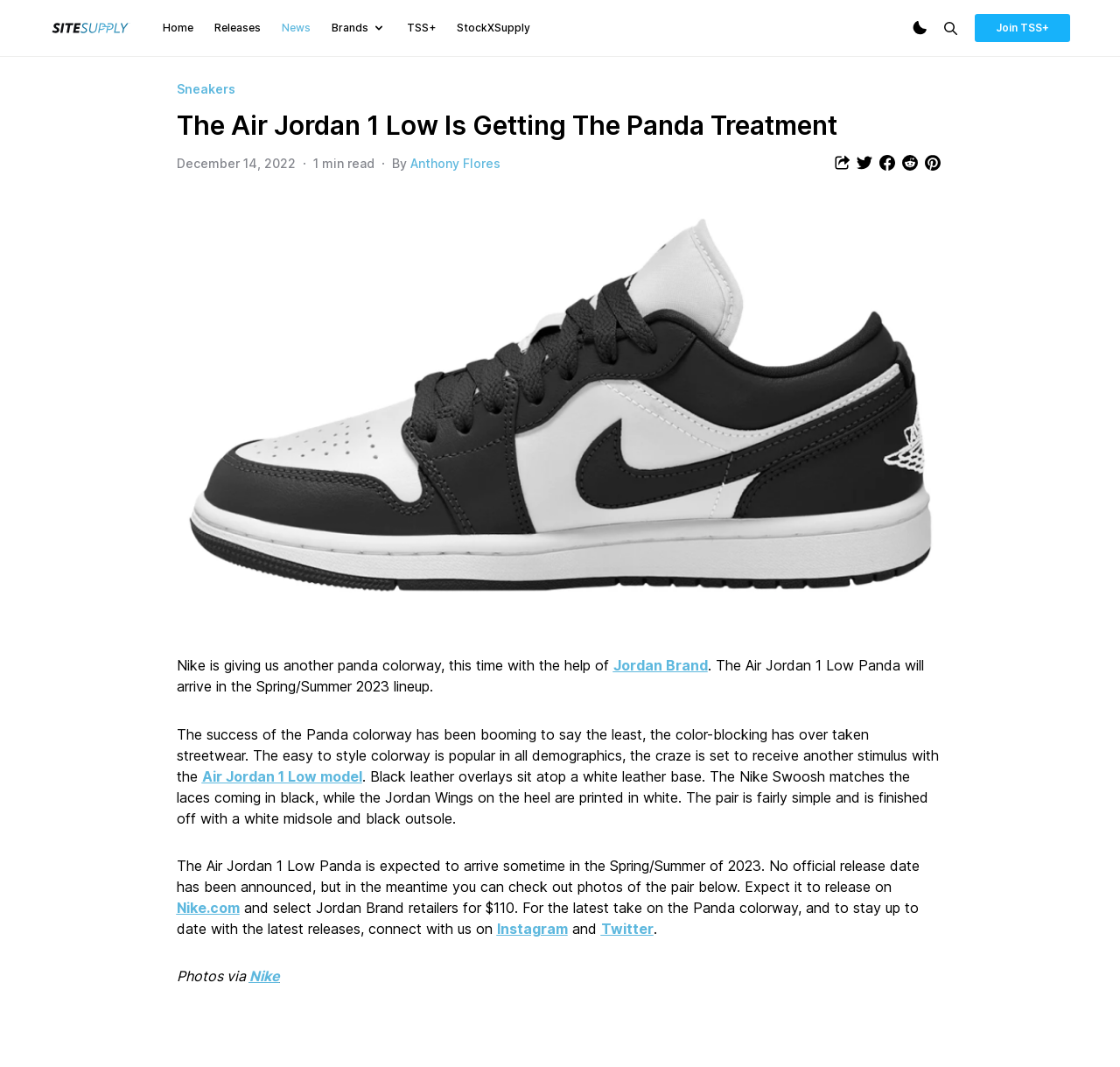Find the bounding box coordinates of the clickable area that will achieve the following instruction: "Share article to Twitter".

[0.761, 0.142, 0.782, 0.163]